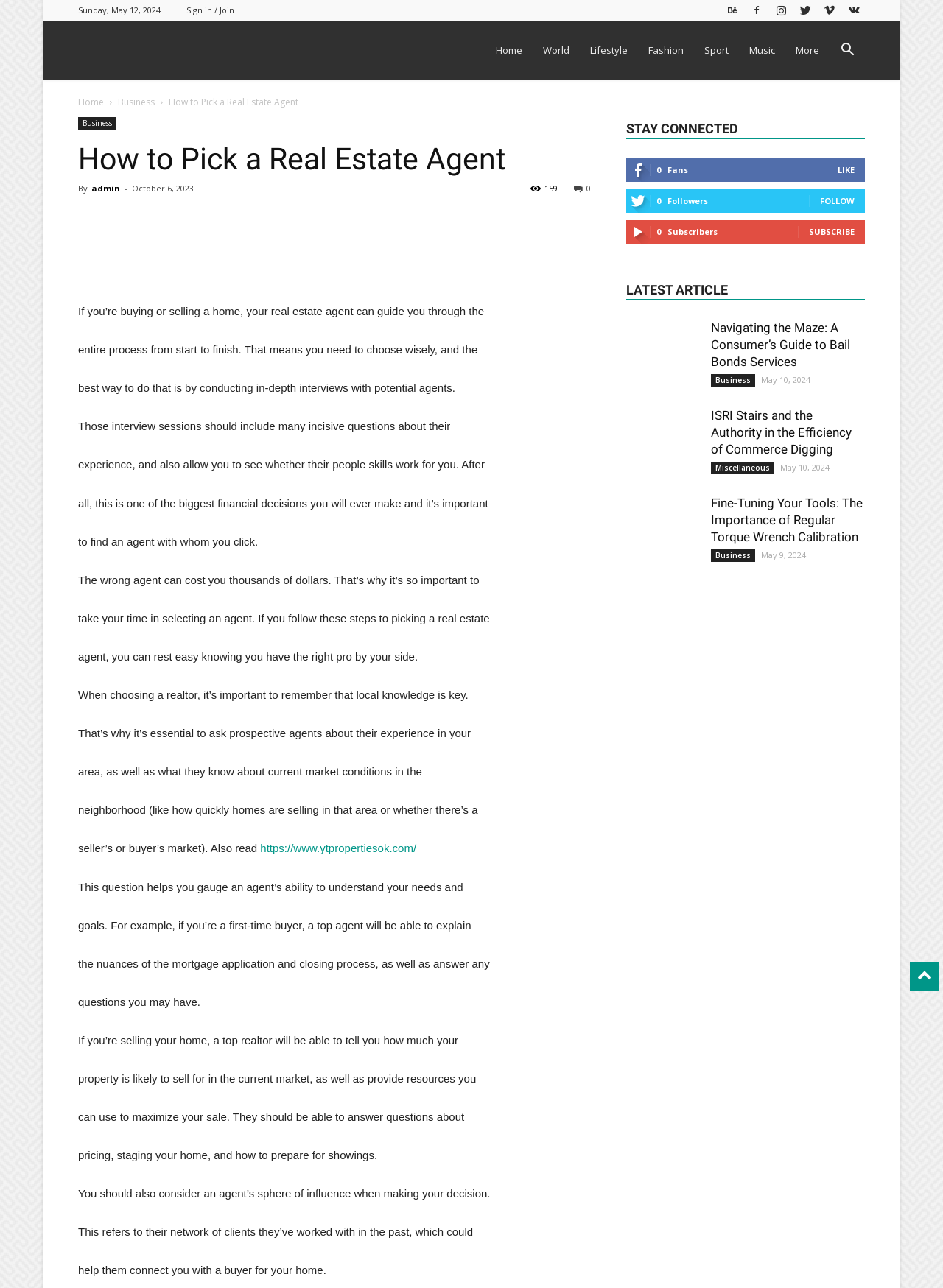Show the bounding box coordinates for the HTML element as described: "Pinterest".

[0.155, 0.161, 0.186, 0.184]